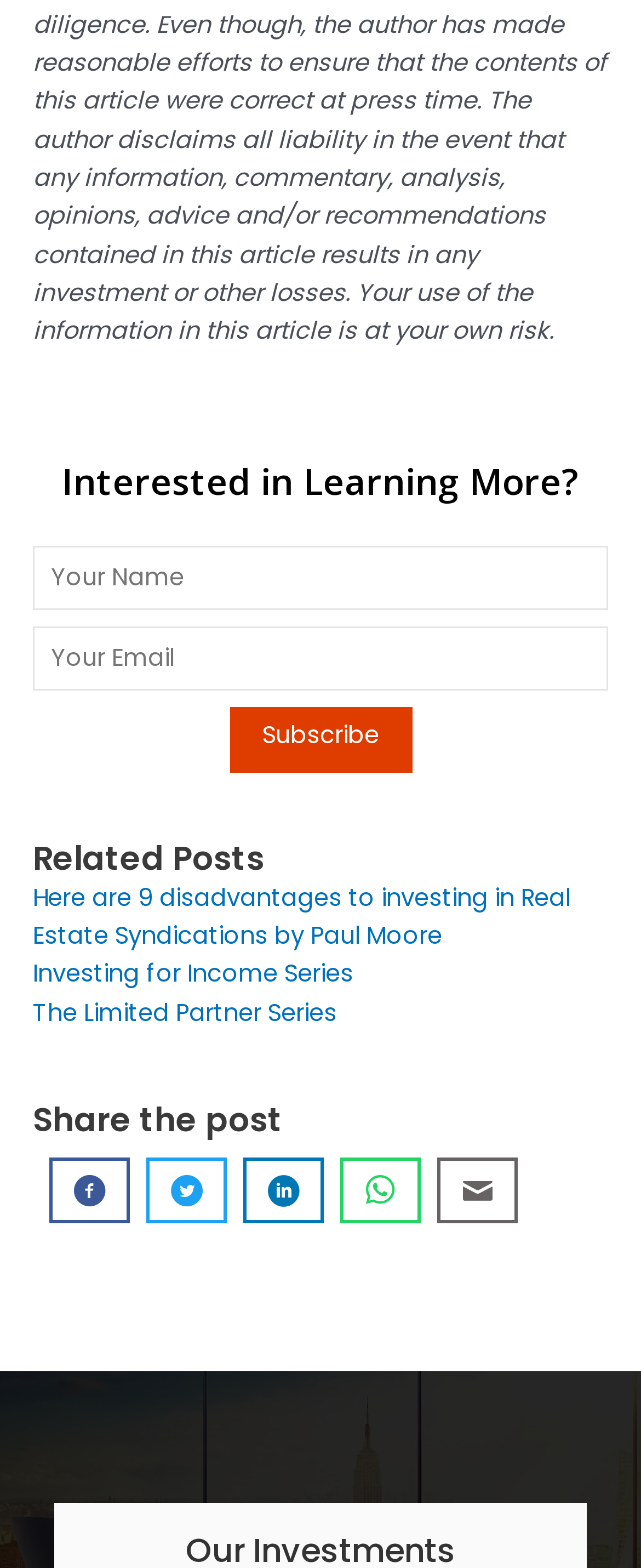Please give a succinct answer using a single word or phrase:
How many related posts are there?

3